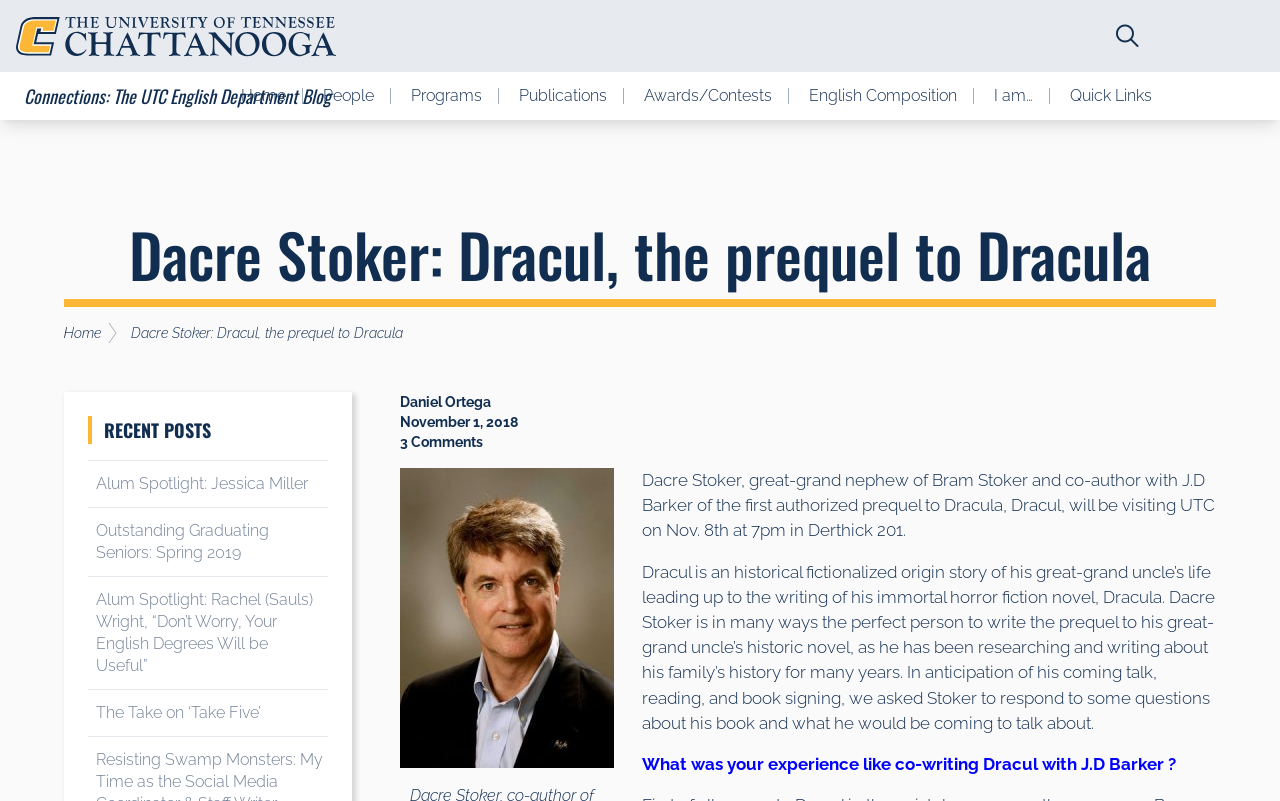Could you provide the bounding box coordinates for the portion of the screen to click to complete this instruction: "Read about Alum Spotlight: Jessica Miller"?

[0.075, 0.592, 0.241, 0.615]